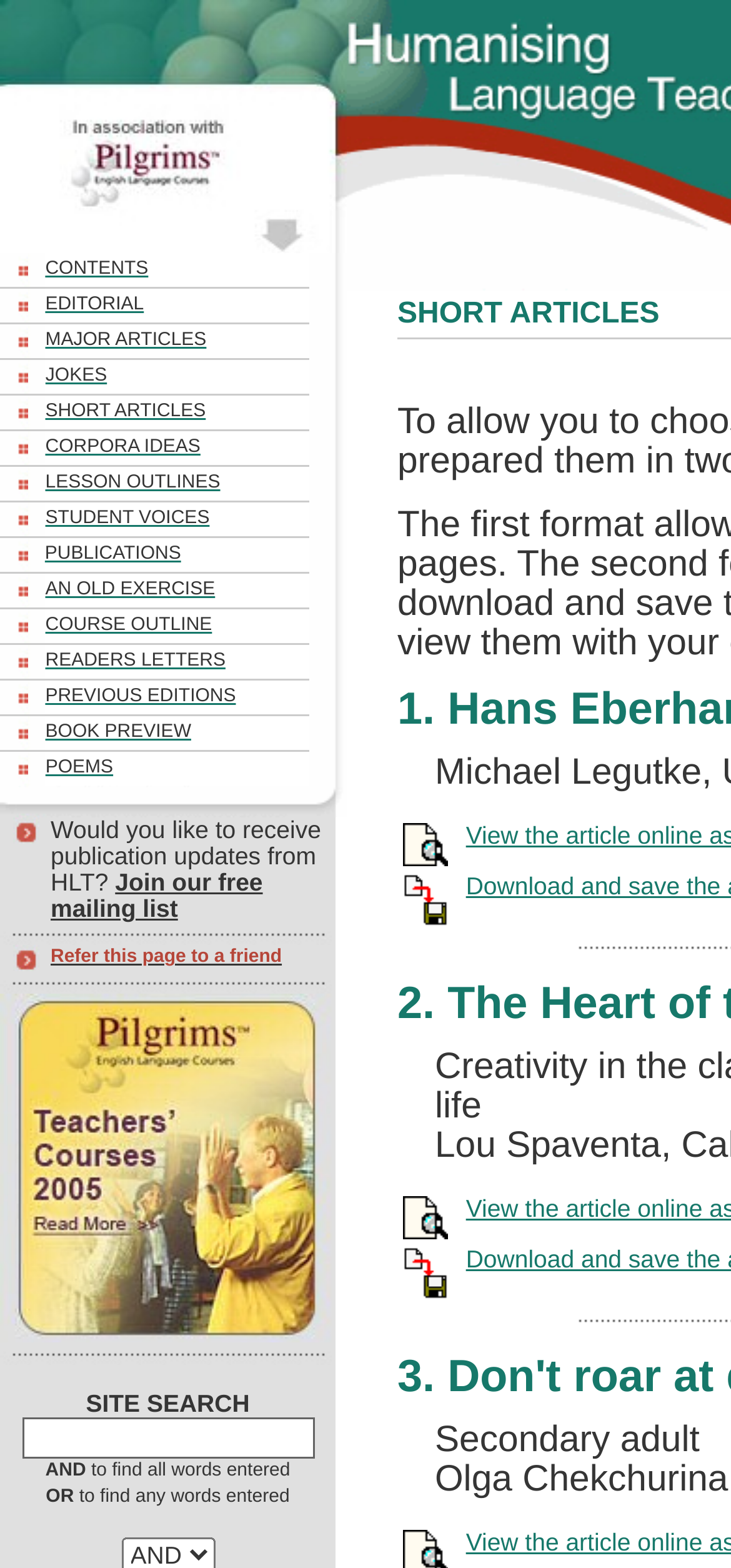How many categories are listed on the webpage?
Using the image as a reference, answer the question in detail.

The question can be answered by counting the number of categories listed on the webpage. These categories are CONTENTS, EDITORIAL, MAJOR ARTICLES, JOKES, SHORT ARTICLES, CORPORA IDEAS, LESSON OUTLINES, STUDENT VOICES, and PUBLICATIONS. There are 10 categories in total.